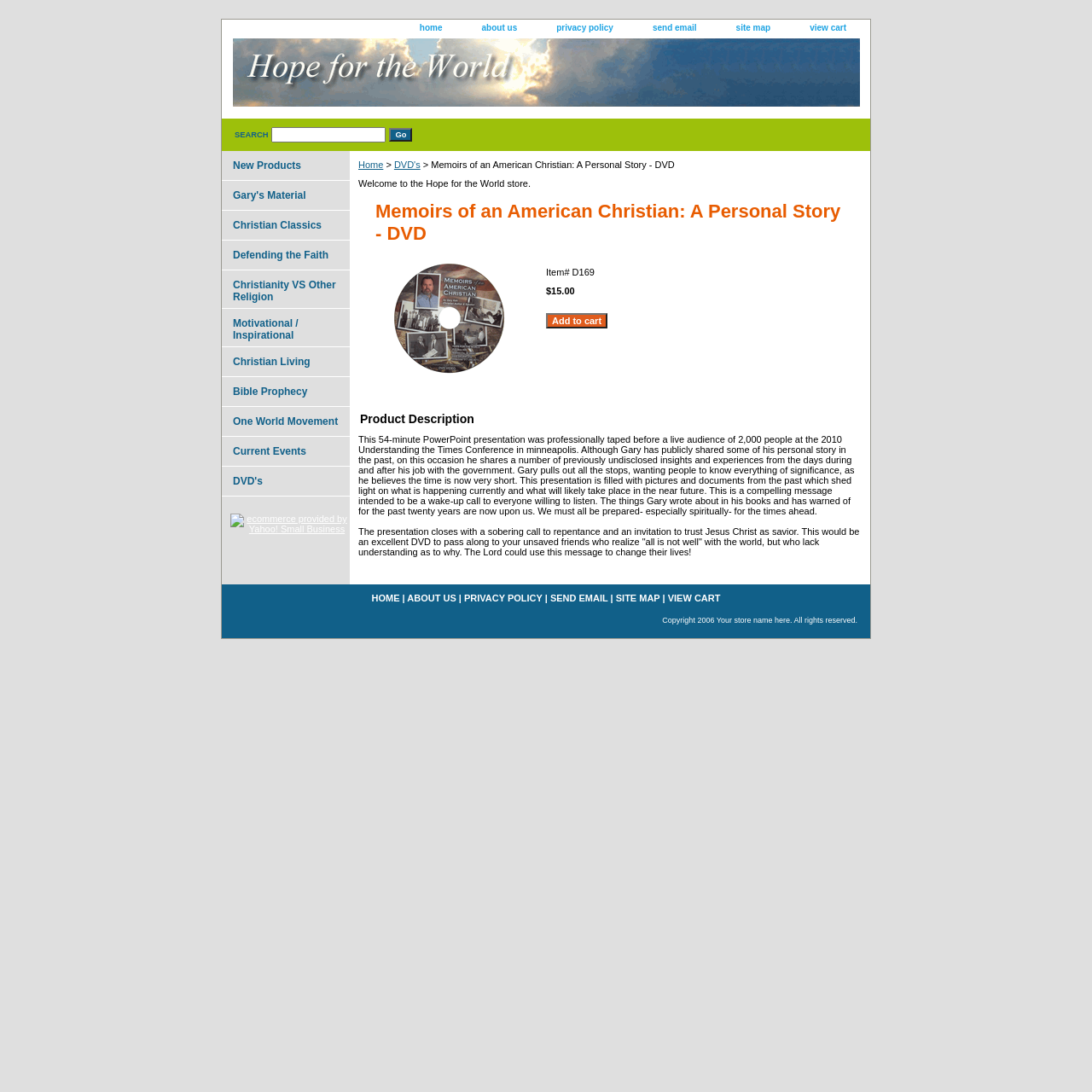Locate the coordinates of the bounding box for the clickable region that fulfills this instruction: "Go to home page".

[0.369, 0.018, 0.421, 0.034]